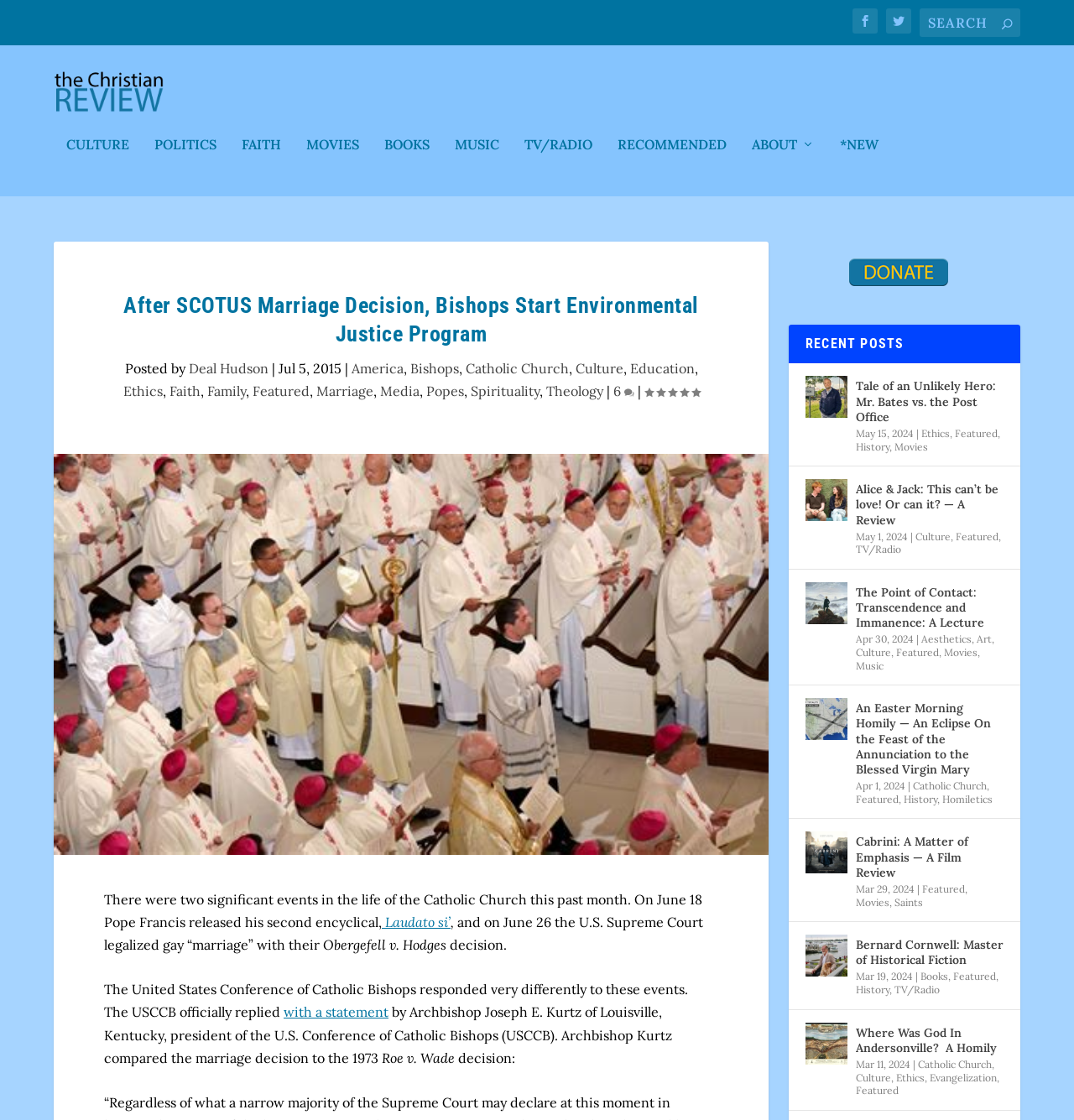Please locate the bounding box coordinates of the element that should be clicked to achieve the given instruction: "Search for something".

[0.856, 0.007, 0.95, 0.033]